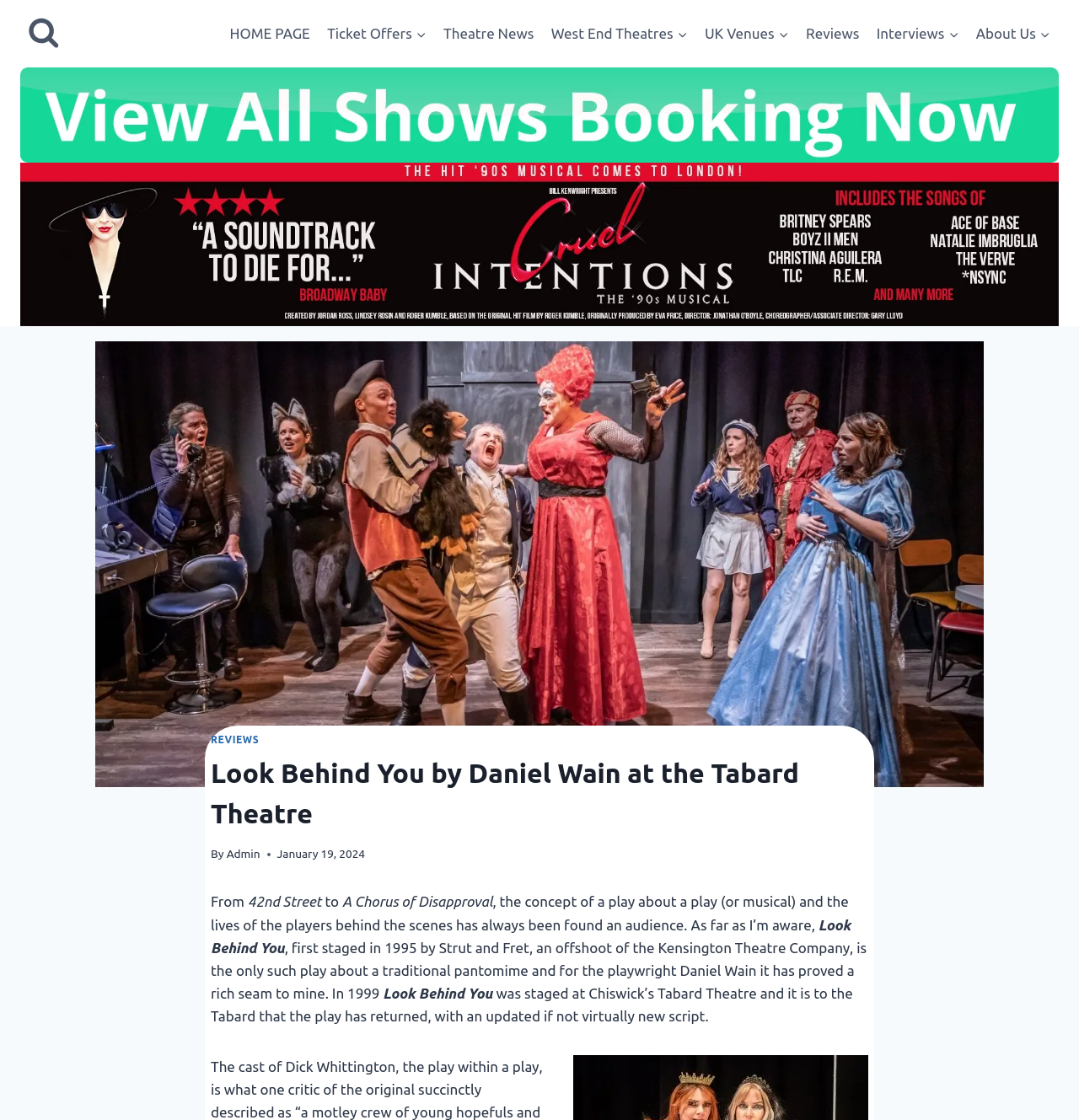Specify the bounding box coordinates of the element's region that should be clicked to achieve the following instruction: "View Last Minute Theatre Tickets". The bounding box coordinates consist of four float numbers between 0 and 1, in the format [left, top, right, bottom].

[0.019, 0.06, 0.981, 0.145]